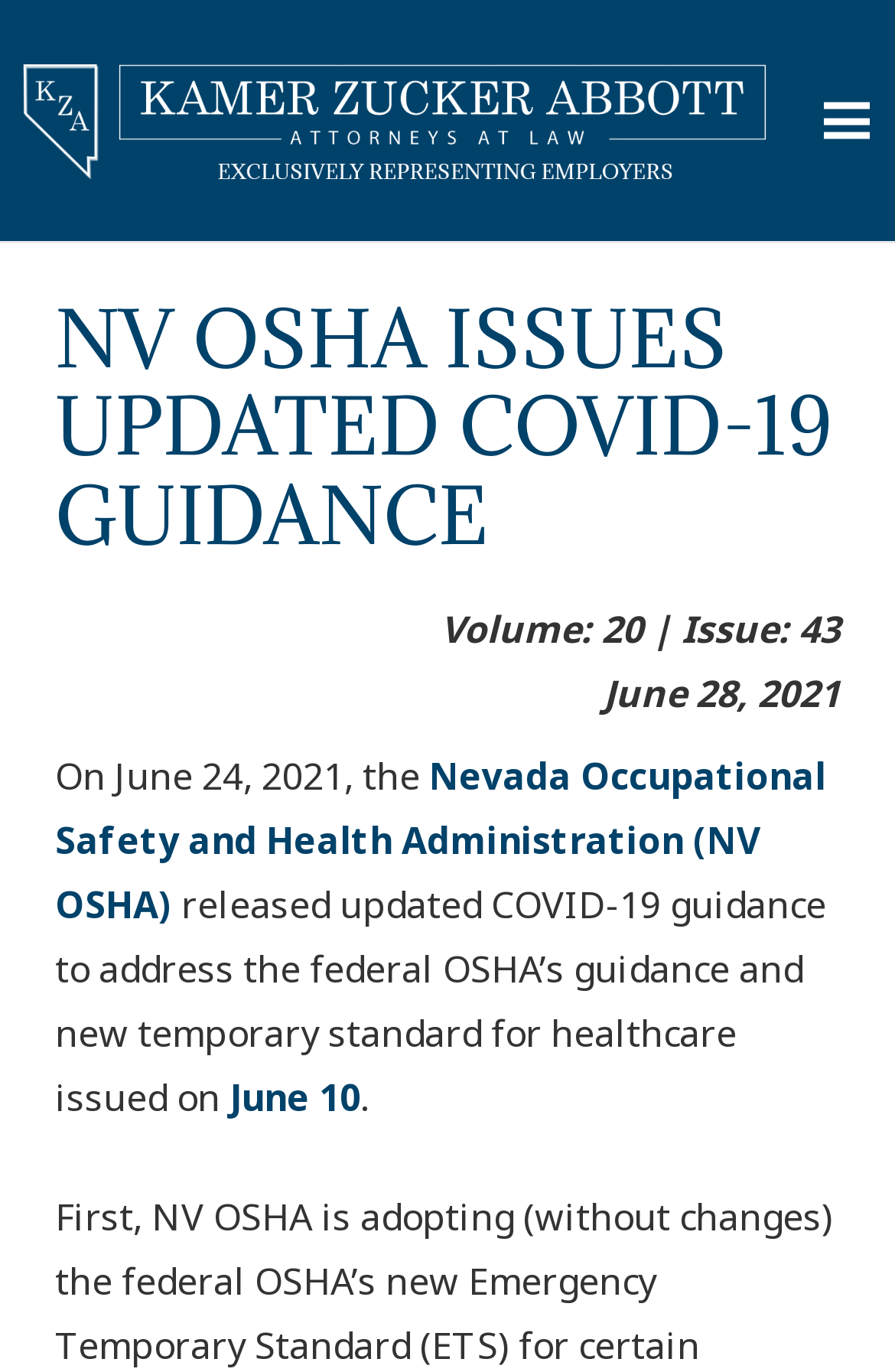What organization issued updated COVID-19 guidance?
Answer the question with a single word or phrase derived from the image.

NV OSHA